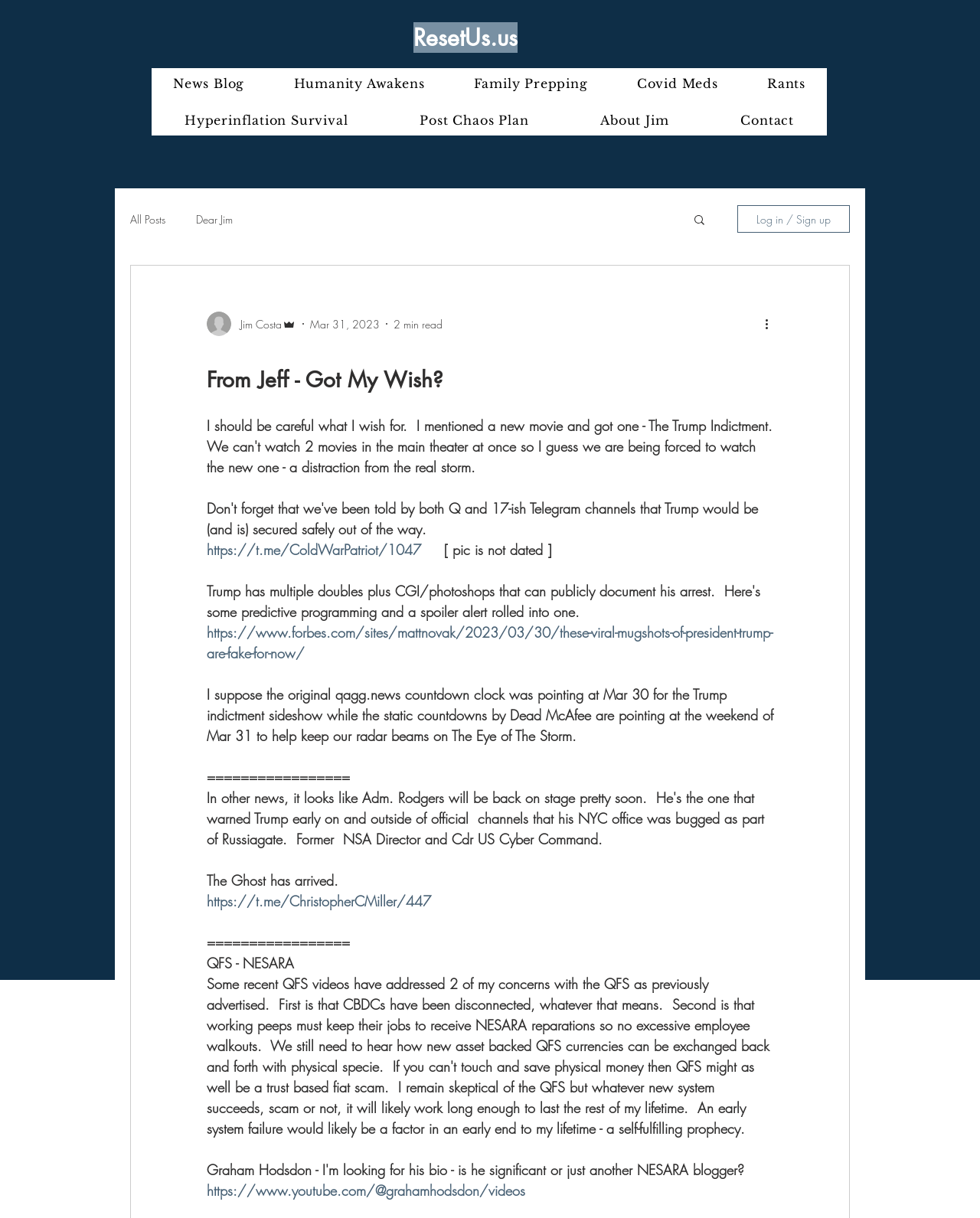Please answer the following question using a single word or phrase: 
What is the date mentioned in the article?

Mar 31, 2023